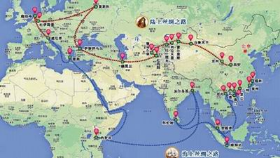Offer a detailed narrative of what is shown in the image.

The image depicts a detailed map illustrating the China–Central Asia–West Asia Economic Corridor, which is part of the broader Silk Road initiative. The map highlights significant routes connecting China with several Central and West Asian countries, including Kazakhstan, Kyrgyzstan, Tajikistan, Uzbekistan, and Turkmenistan, as well as links to the South Caucasus and beyond.

Numerous marked locations indicate key cities and trade hubs, showcasing the extensive network of connections that this corridor establishes, fostering economic collaboration and development among the regions involved. The visual representation emphasizes the corridor's potential for enhancing trade and fostering mutual growth among participating countries.